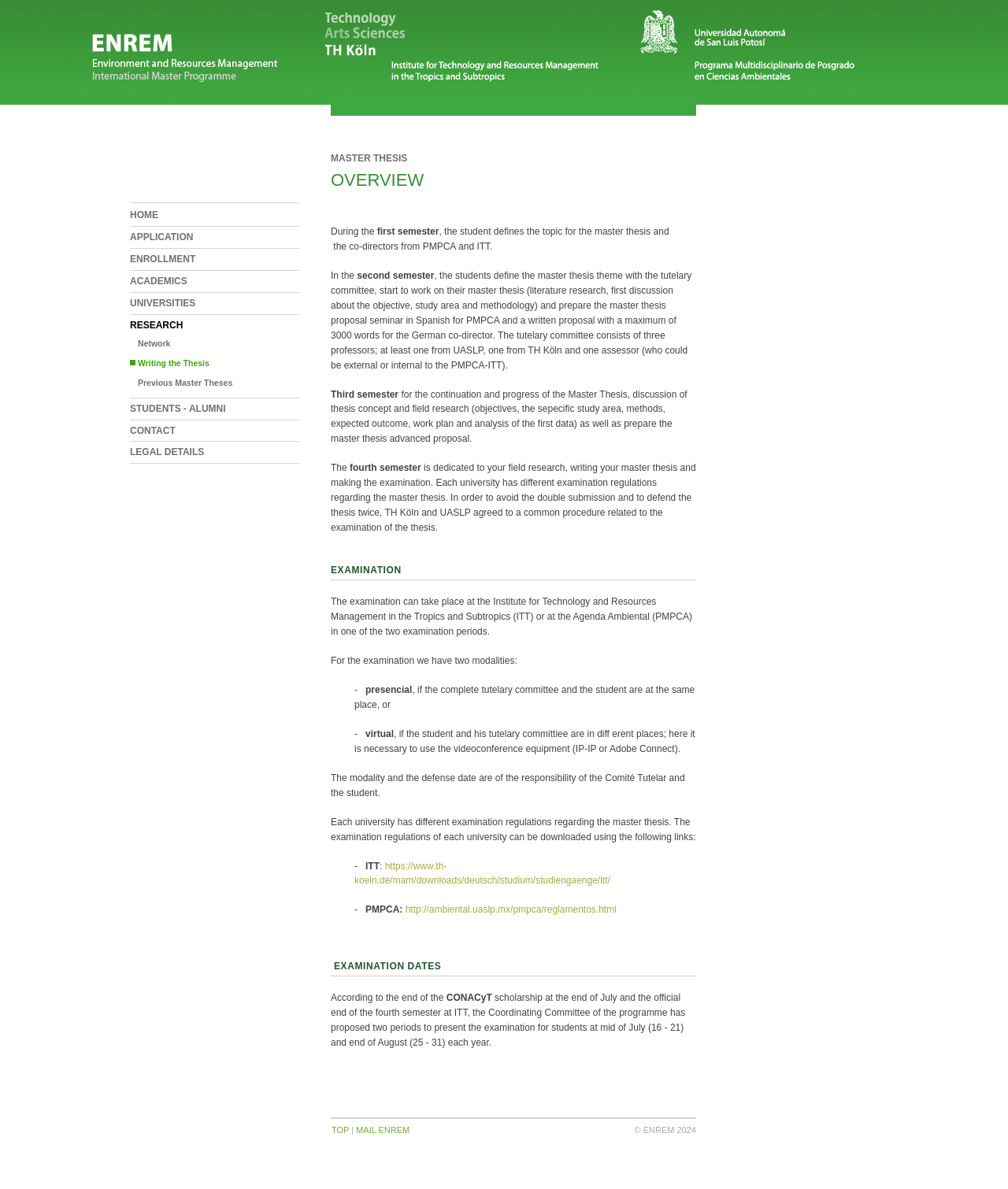Summarize the webpage in an elaborate manner.

This webpage is about the ENREM Master Programme in Environment and Resources Management, a German-Mexican collaboration. At the top, there are three images and a link to "Writing the Thesis - ENREM - International Master Programme (M.Sc.) - Environment and Resources Management". Below these, there is a row of links to different sections of the website, including "HOME", "APPLICATION", "ENROLLMENT", and others.

The main content of the page is divided into sections, each with a heading. The first section is "MASTER THESIS", which provides an overview of the thesis process. The text explains that during the first semester, students define their thesis topic and co-directors, and in the second semester, they define their thesis theme and prepare a proposal seminar. The third semester is for continuing and progressing with the thesis, and the fourth semester is dedicated to field research, writing, and examination.

The next section is "EXAMINATION", which outlines the examination process. The examination can take place at either the Institute for Technology and Resources Management in the Tropics and Subtropics (ITT) or the Agenda Ambiental (PMPCA), and there are two modalities: in-person or virtual. The modality and defense date are the responsibility of the tutelary committee and the student.

The page also provides links to download the examination regulations of each university. Additionally, there is a section on "EXAMINATION DATES", which states that the Coordinating Committee of the programme has proposed two periods for presenting the examination: mid-July and end-August each year.

At the bottom of the page, there are links to the top of the page, a mail link, and a copyright notice.